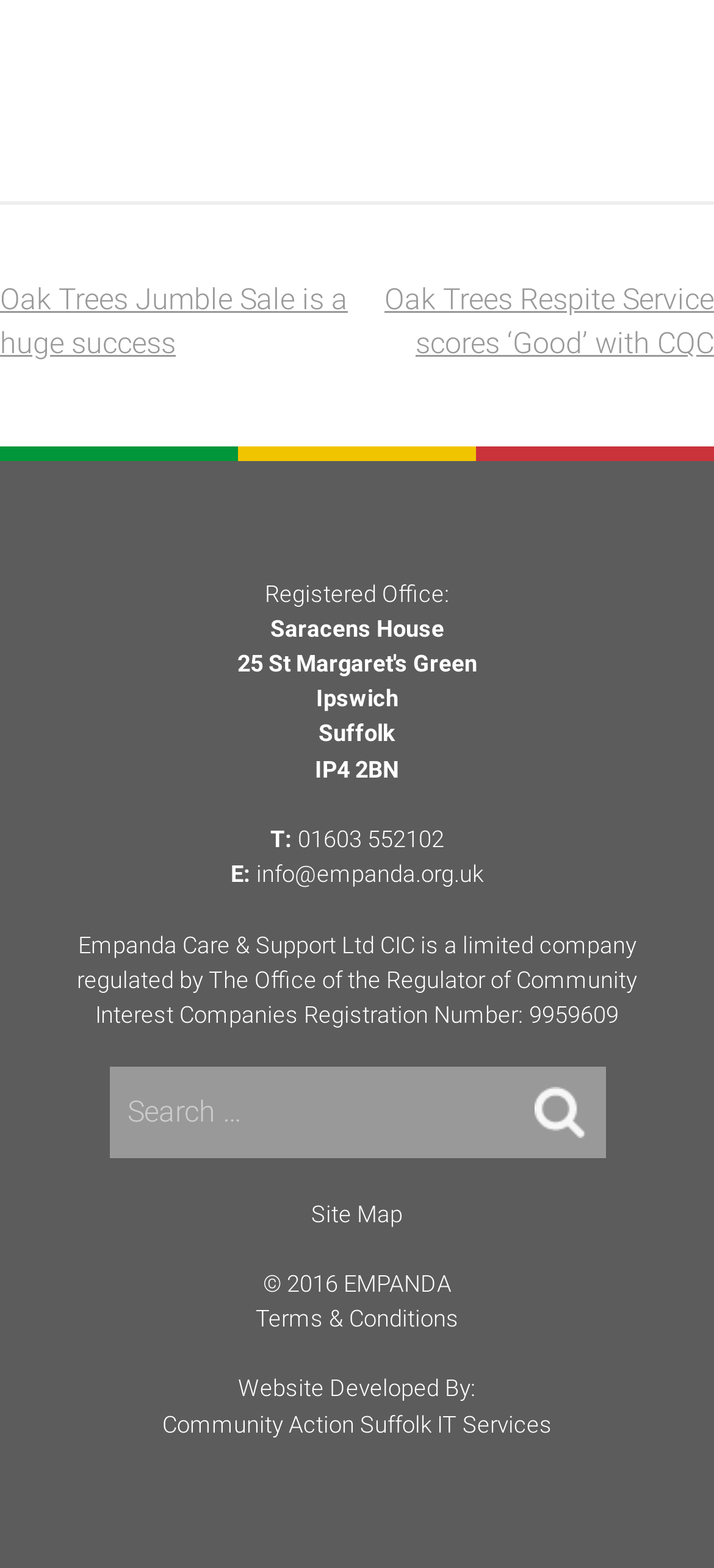Please provide a one-word or phrase answer to the question: 
What is the name of the company that developed the website?

Community Action Suffolk IT Services